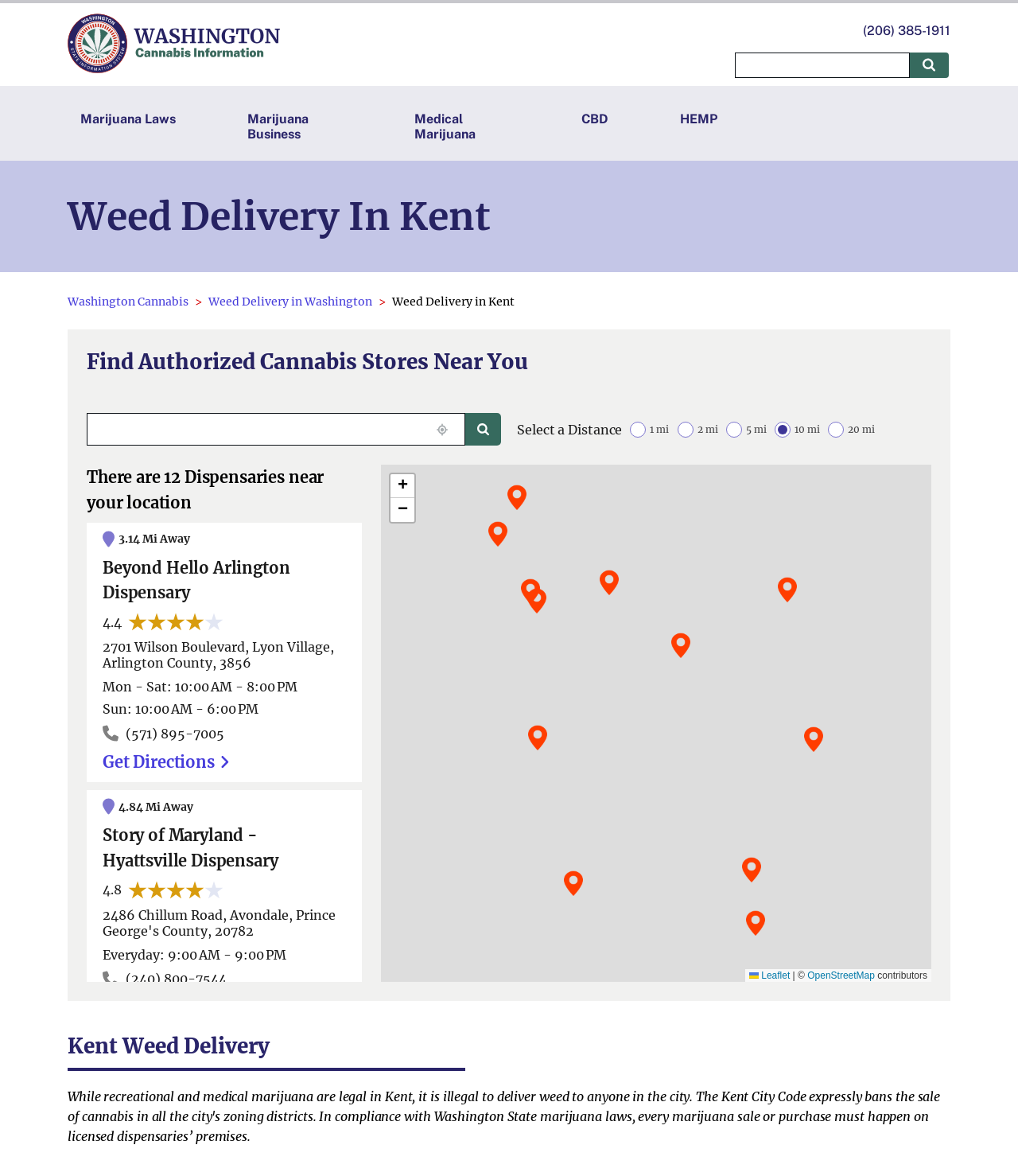Create an elaborate caption that covers all aspects of the webpage.

The webpage is about weed delivery in Kent, Washington, and provides information on the current regulations and laws. At the top, there is a logo and a link to the "Washington Cannabis Information Portal" on the left, and a phone number and search bar on the right. Below this, there are five links to related topics: "Marijuana Laws", "Marijuana Business", "Medical Marijuana", "CBD", and "HEMP".

The main content of the page is divided into two sections. The first section has a heading "Weed Delivery In Kent" and provides an introduction to the topic. Below this, there is a search bar and a button to find authorized cannabis stores near the user's location.

The second section lists 12 dispensaries near the user's location, along with their addresses, phone numbers, and ratings. Each listing includes the distance from the user's location, the dispensary's name, and its rating in the form of filled and empty stars. The listings also provide the dispensary's hours of operation and a link to get directions.

On the right side of the page, there is a map that shows the locations of the dispensaries. The map has markers for each dispensary, and users can zoom in and out to get a better view of the locations.